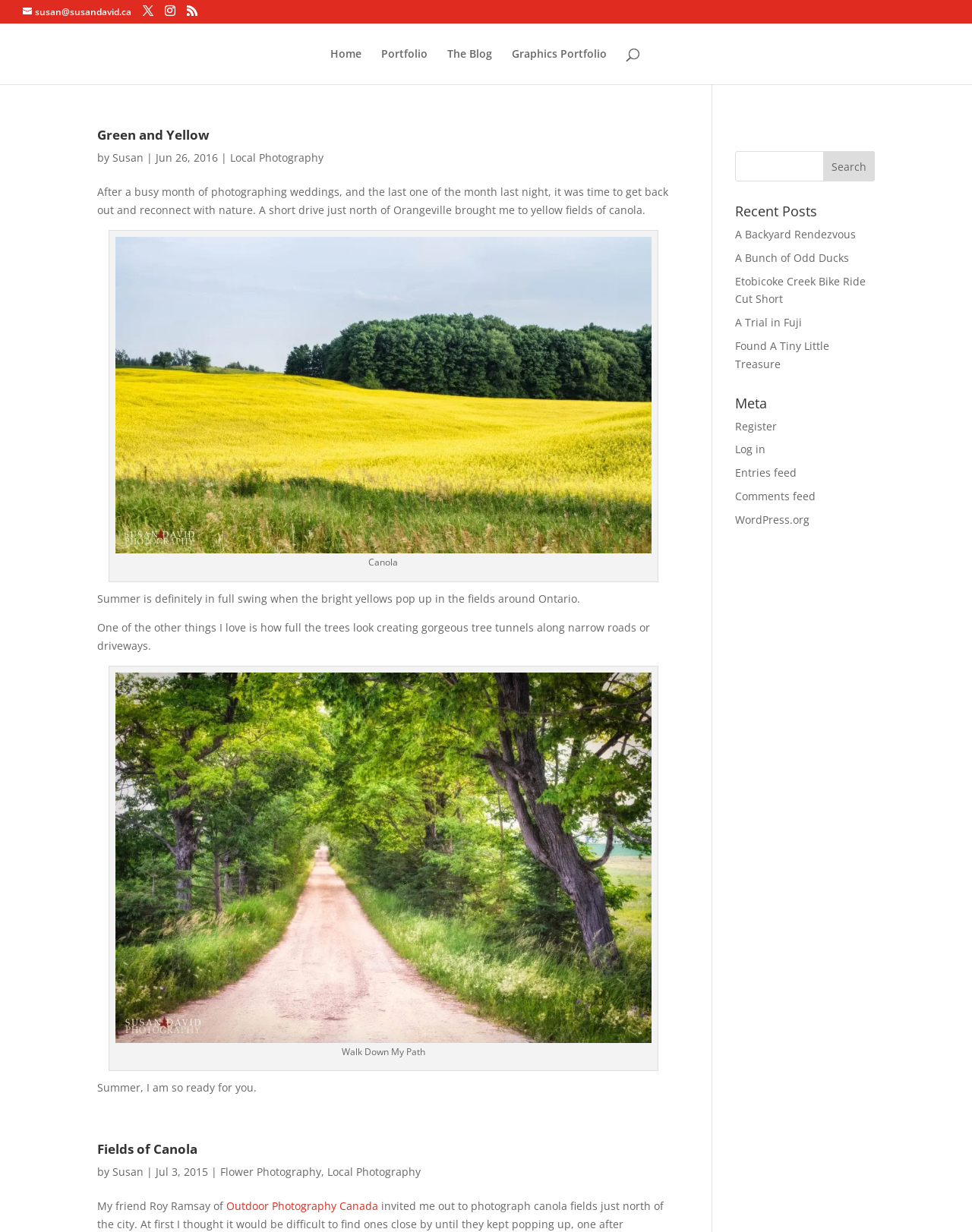What is the photographer's name?
Please give a well-detailed answer to the question.

The photographer's name is mentioned in the article as 'Susan' with a link to her name, indicating that it is the photographer's name.